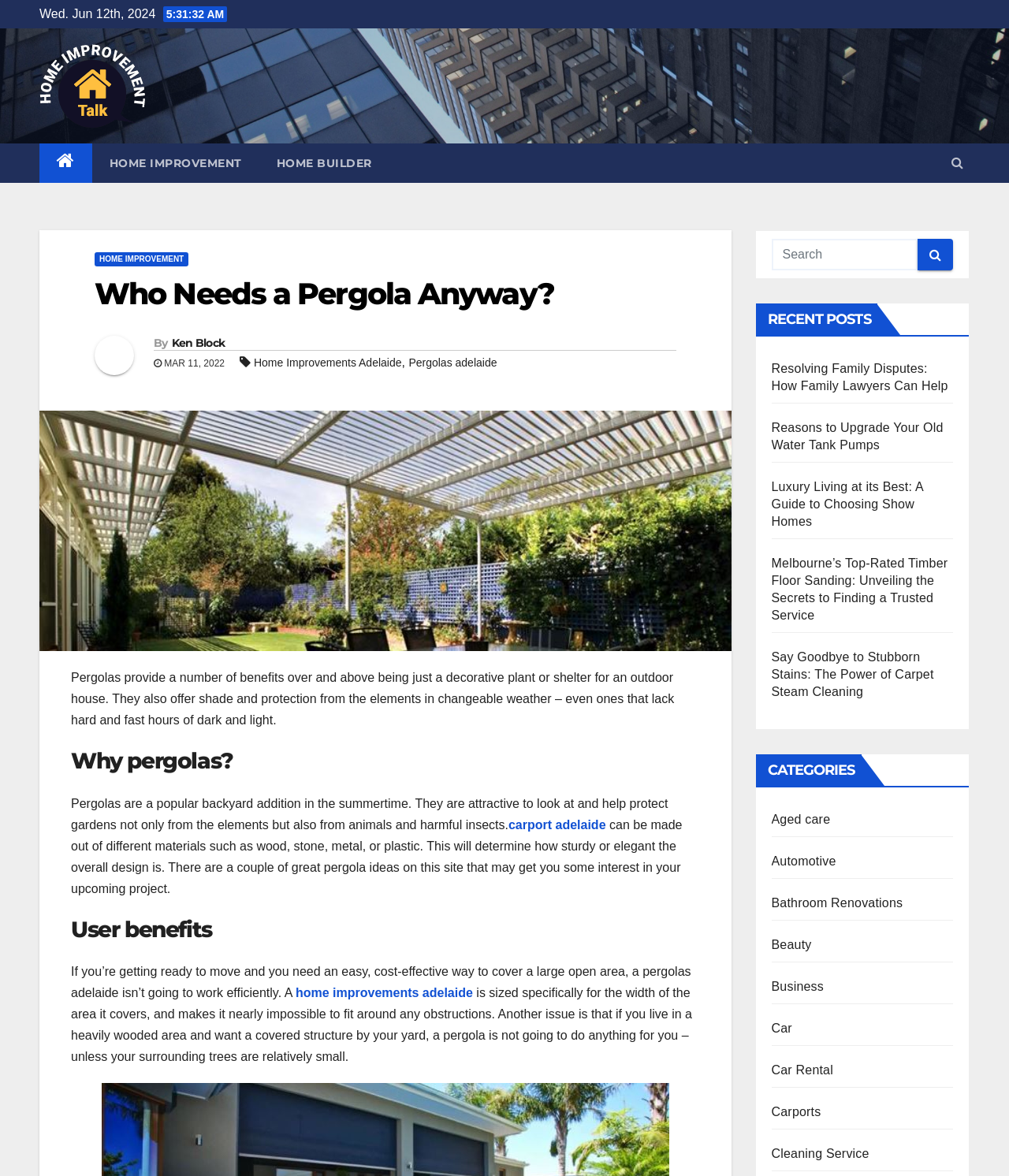Please examine the image and provide a detailed answer to the question: What is the purpose of a pergola?

I found the purpose of a pergola by reading the static text element with the content 'Pergolas provide a number of benefits over and above being just a decorative plant or shelter for an outdoor house. They also offer shade and protection from the elements in changeable weather...'.